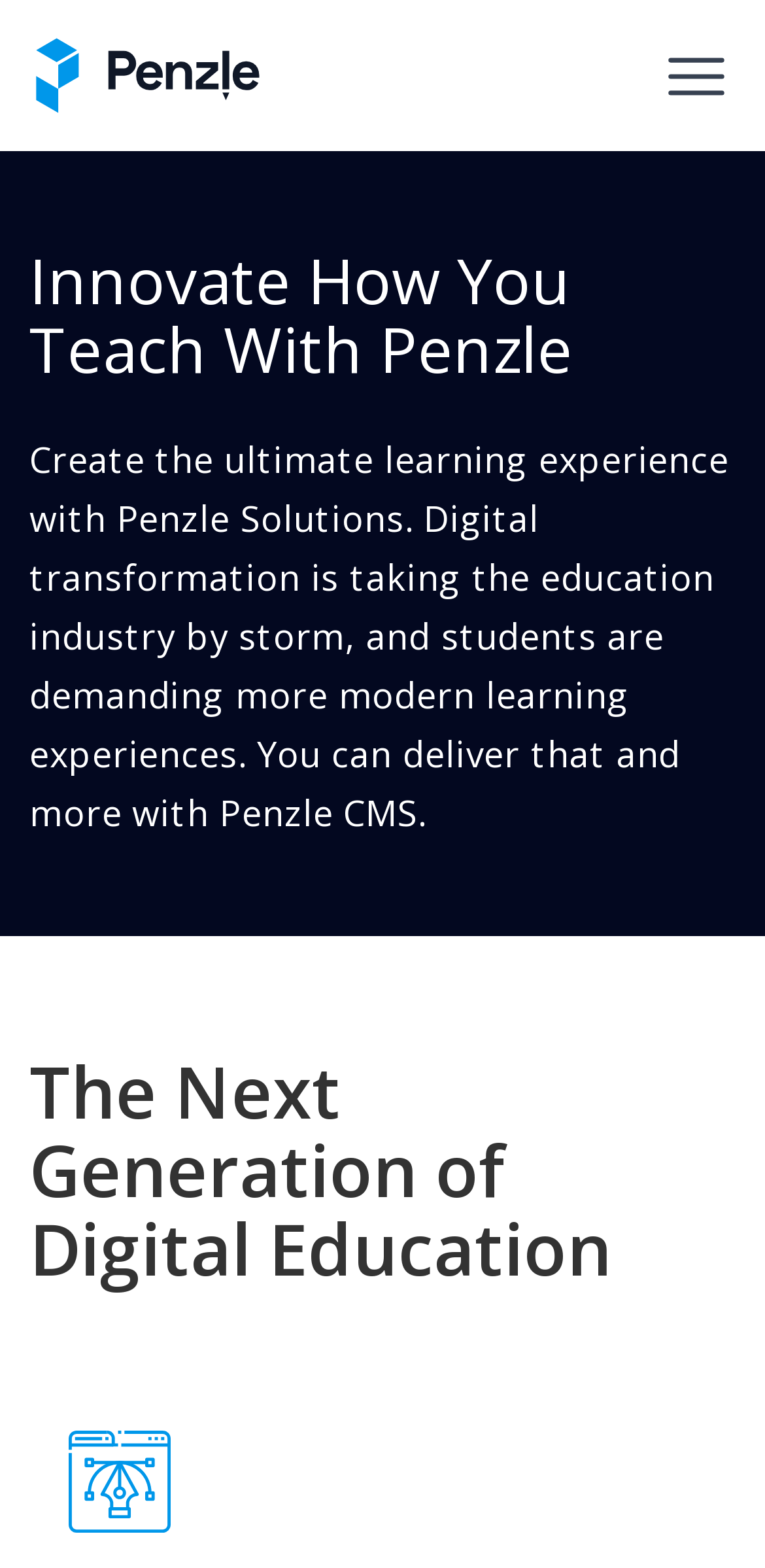Provide the bounding box coordinates in the format (top-left x, top-left y, bottom-right x, bottom-right y). All values are floating point numbers between 0 and 1. Determine the bounding box coordinate of the UI element described as: aria-label="Penzle Logo"

[0.026, 0.013, 0.361, 0.084]